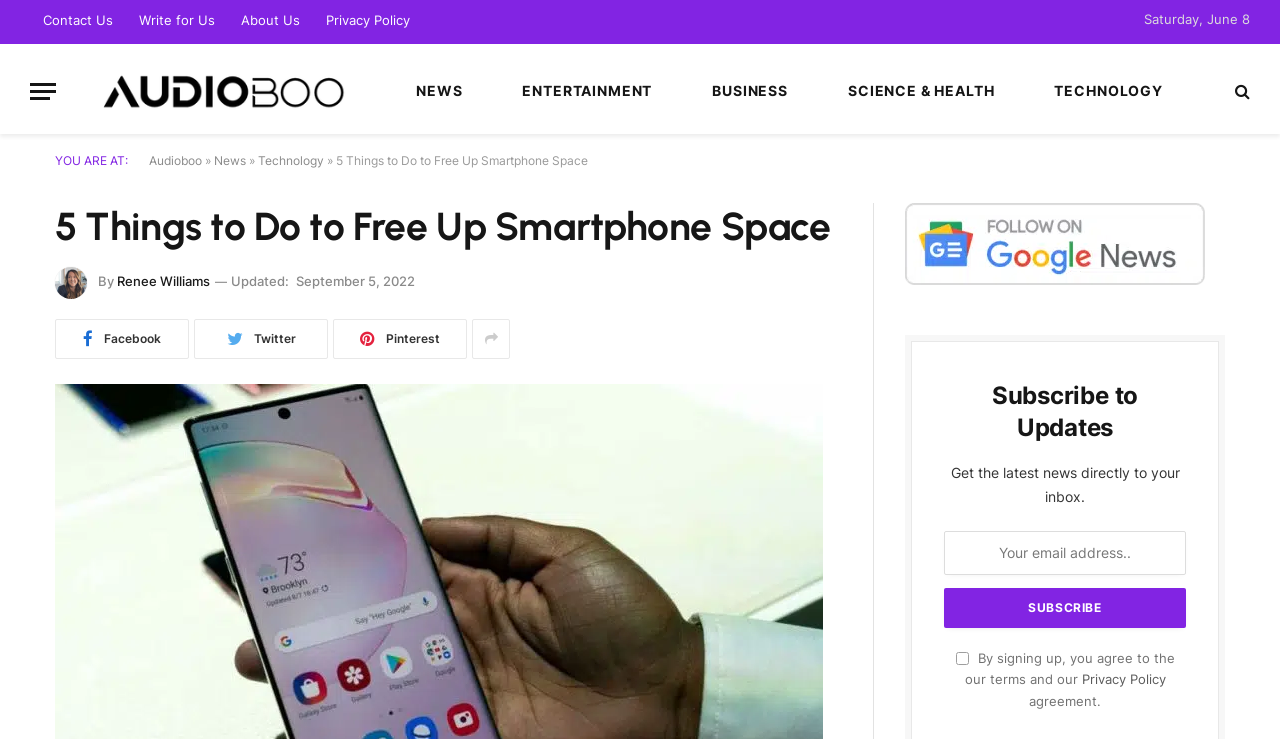Based on what you see in the screenshot, provide a thorough answer to this question: What is the function of the button with the Facebook icon?

I found the button with the Facebook icon by looking at the social media sharing section, which is located below the article. The button has a Facebook icon, indicating that it is used to share the article on Facebook.